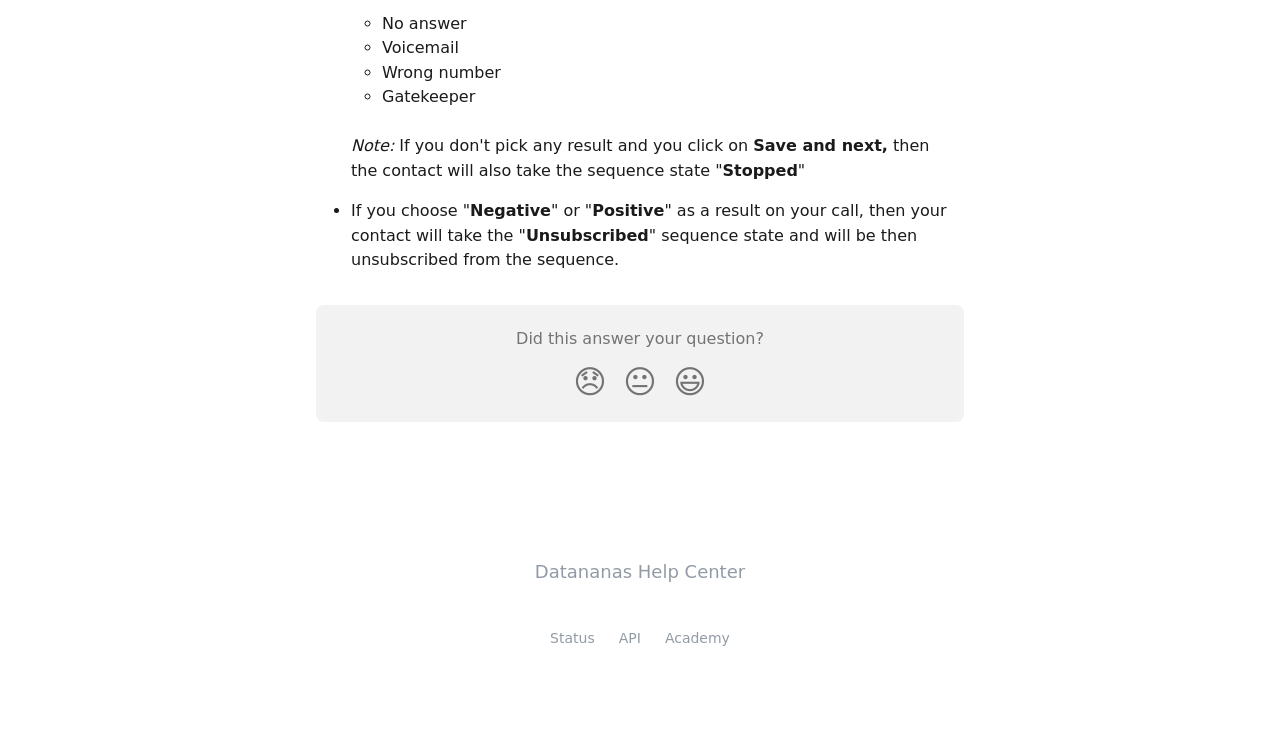Show the bounding box coordinates for the HTML element described as: "Datananas Help Center".

[0.418, 0.77, 0.582, 0.799]